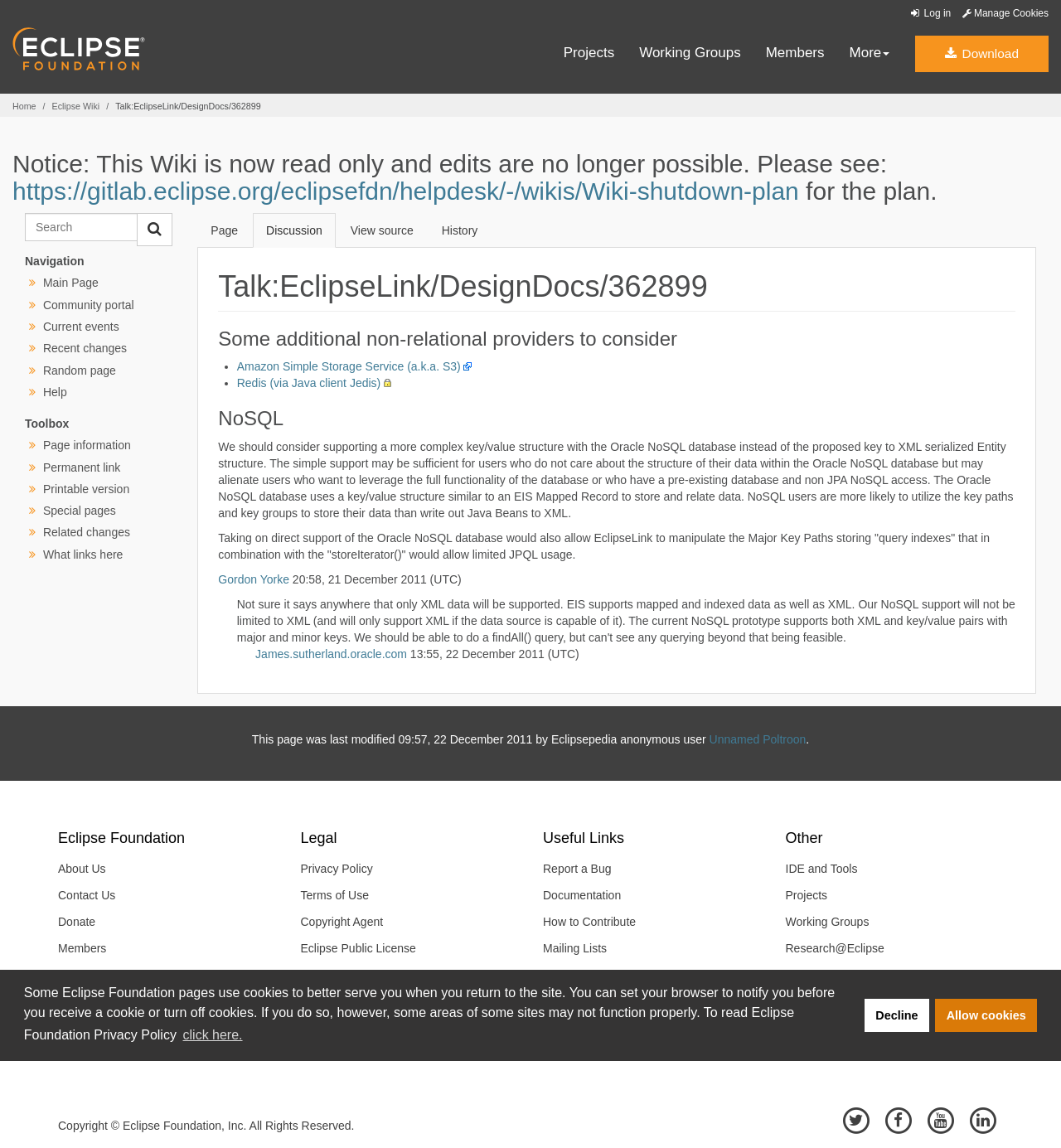Please provide a brief answer to the following inquiry using a single word or phrase:
What is the purpose of the cookie consent dialog?

To set browser cookies